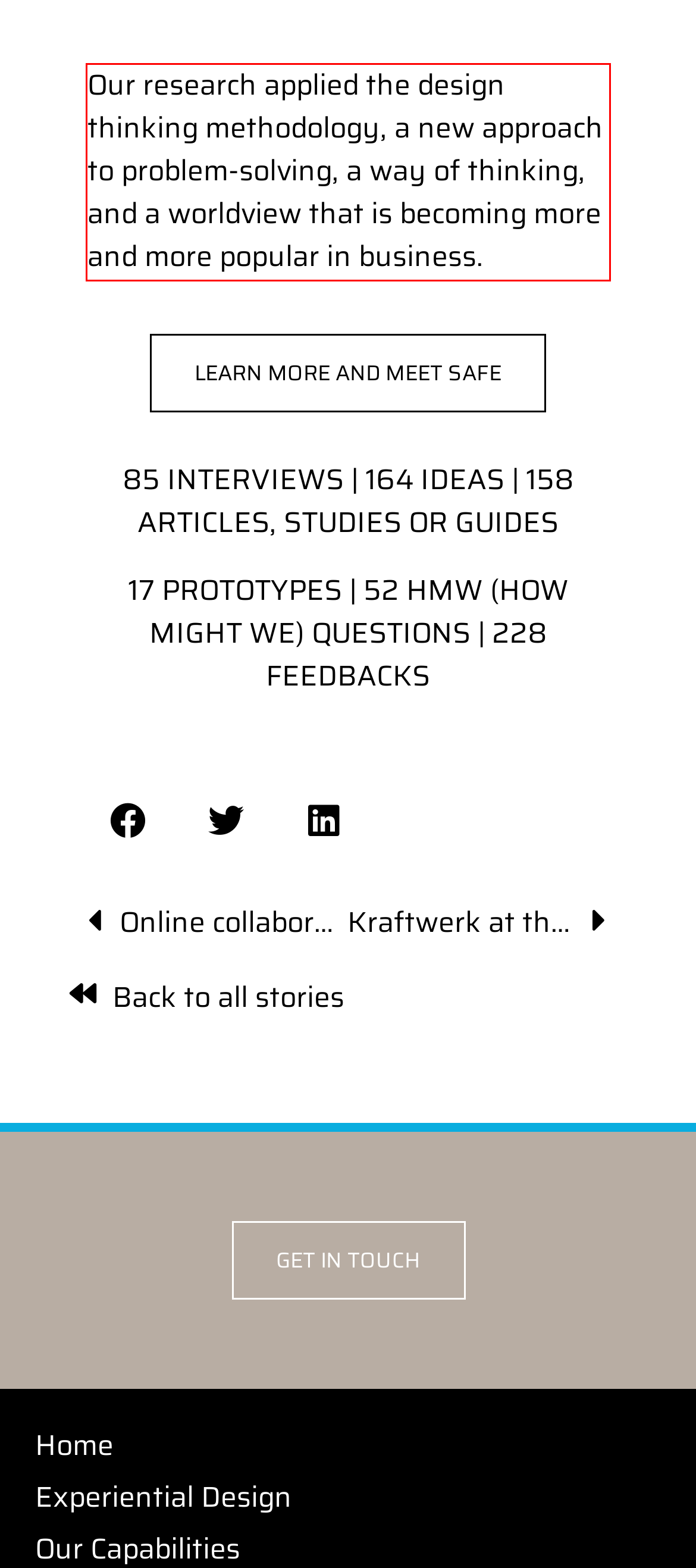Using the webpage screenshot, recognize and capture the text within the red bounding box.

Our research applied the design thinking methodology, a new approach to problem-solving, a way of thinking, and a worldview that is becoming more and more popular in business.